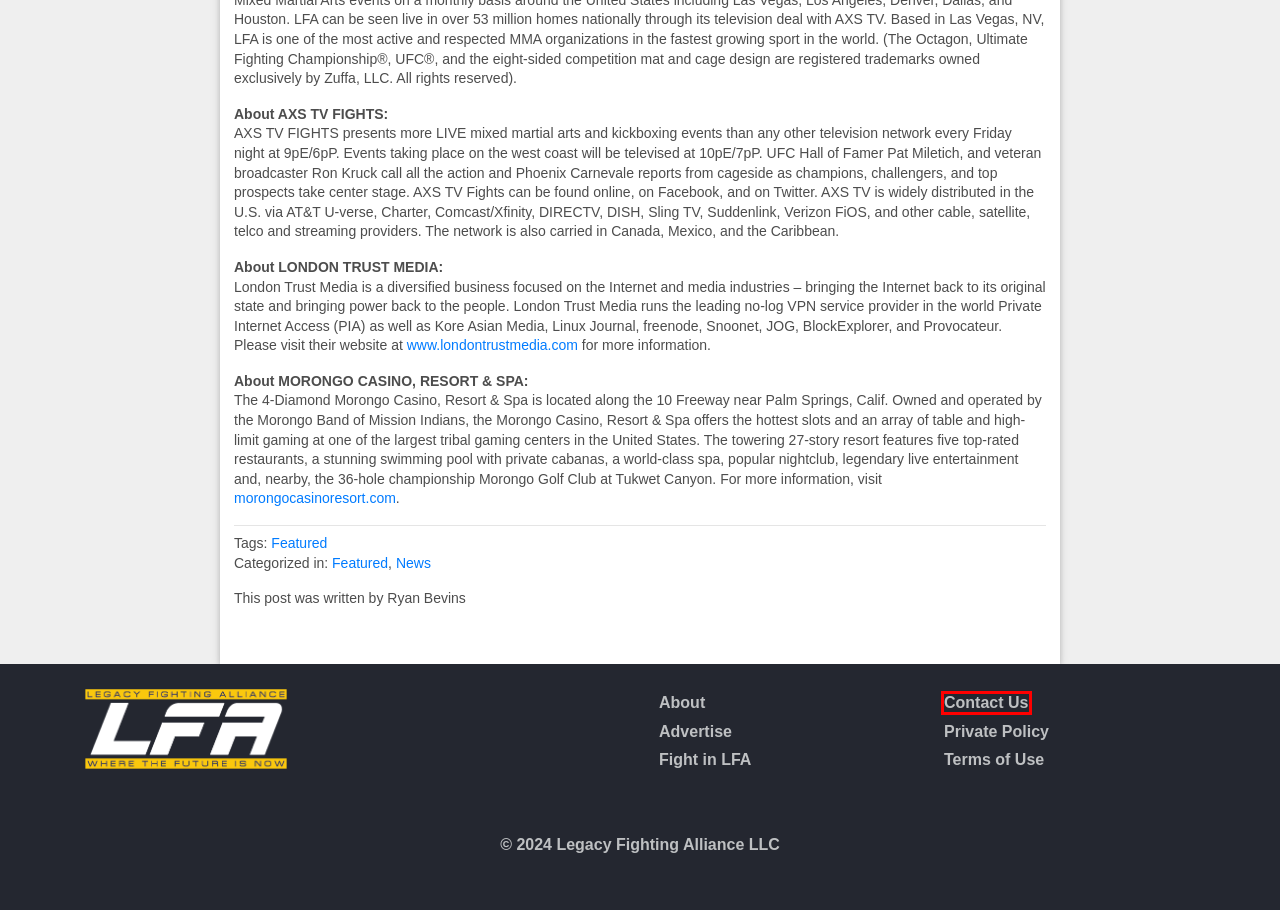Look at the screenshot of the webpage and find the element within the red bounding box. Choose the webpage description that best fits the new webpage that will appear after clicking the element. Here are the candidates:
A. Privacy Policy : Legacy Fighting Alliance News
B. Featured : Legacy Fighting Alliance News
C. Imperial Family Companies
D. News : Legacy Fighting Alliance News
E. Fight in LFA : Legacy Fighting Alliance News
F. About : Legacy Fighting Alliance News
G. California Casino | Morongo Casino Resort & Spa
H. Advertise with LFA : Legacy Fighting Alliance News

E